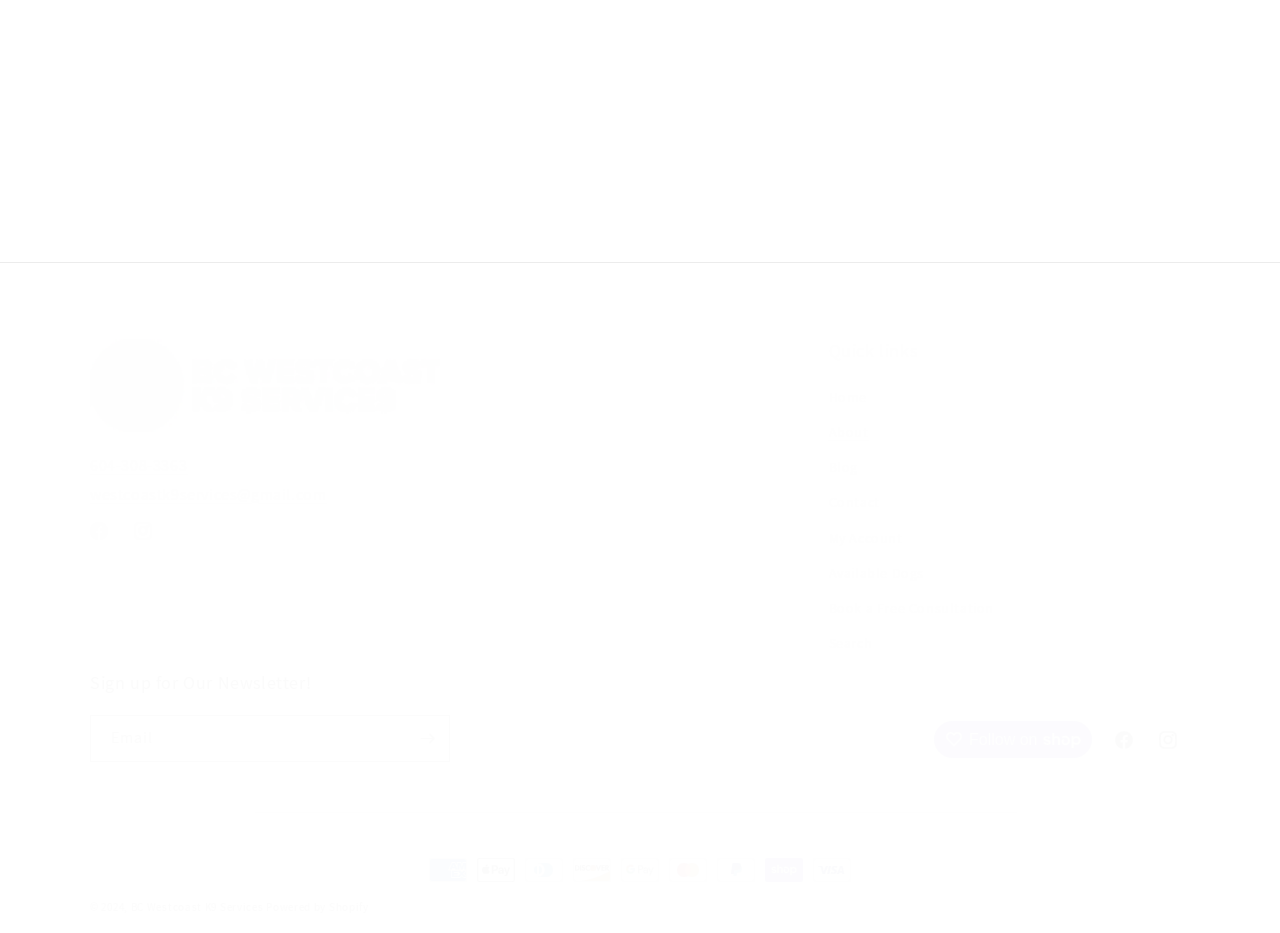Please determine the bounding box coordinates of the element to click in order to execute the following instruction: "view voice over page". The coordinates should be four float numbers between 0 and 1, specified as [left, top, right, bottom].

None